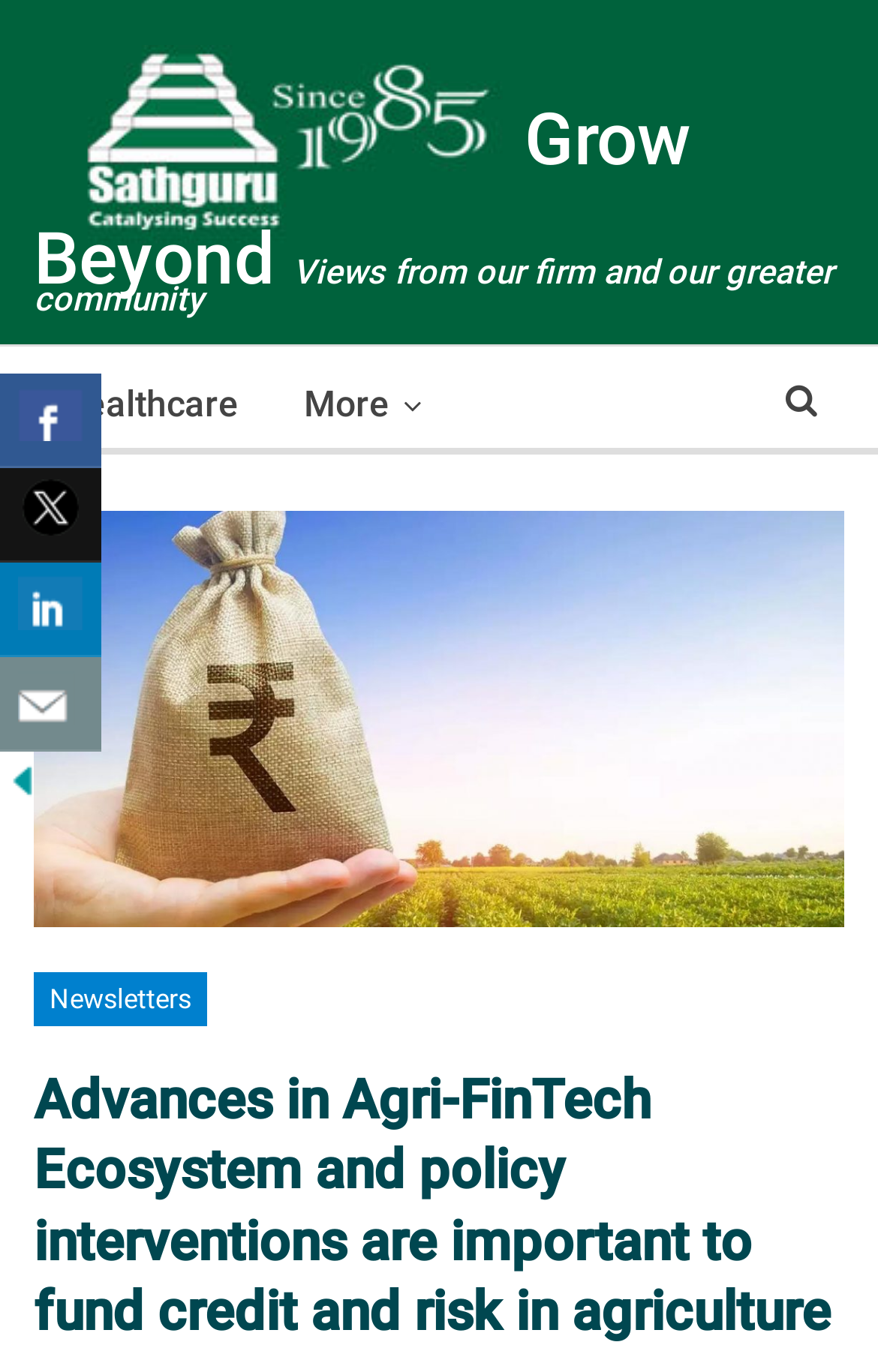Provide a one-word or brief phrase answer to the question:
What is the category of the article 'Healthcare'?

News or blog category